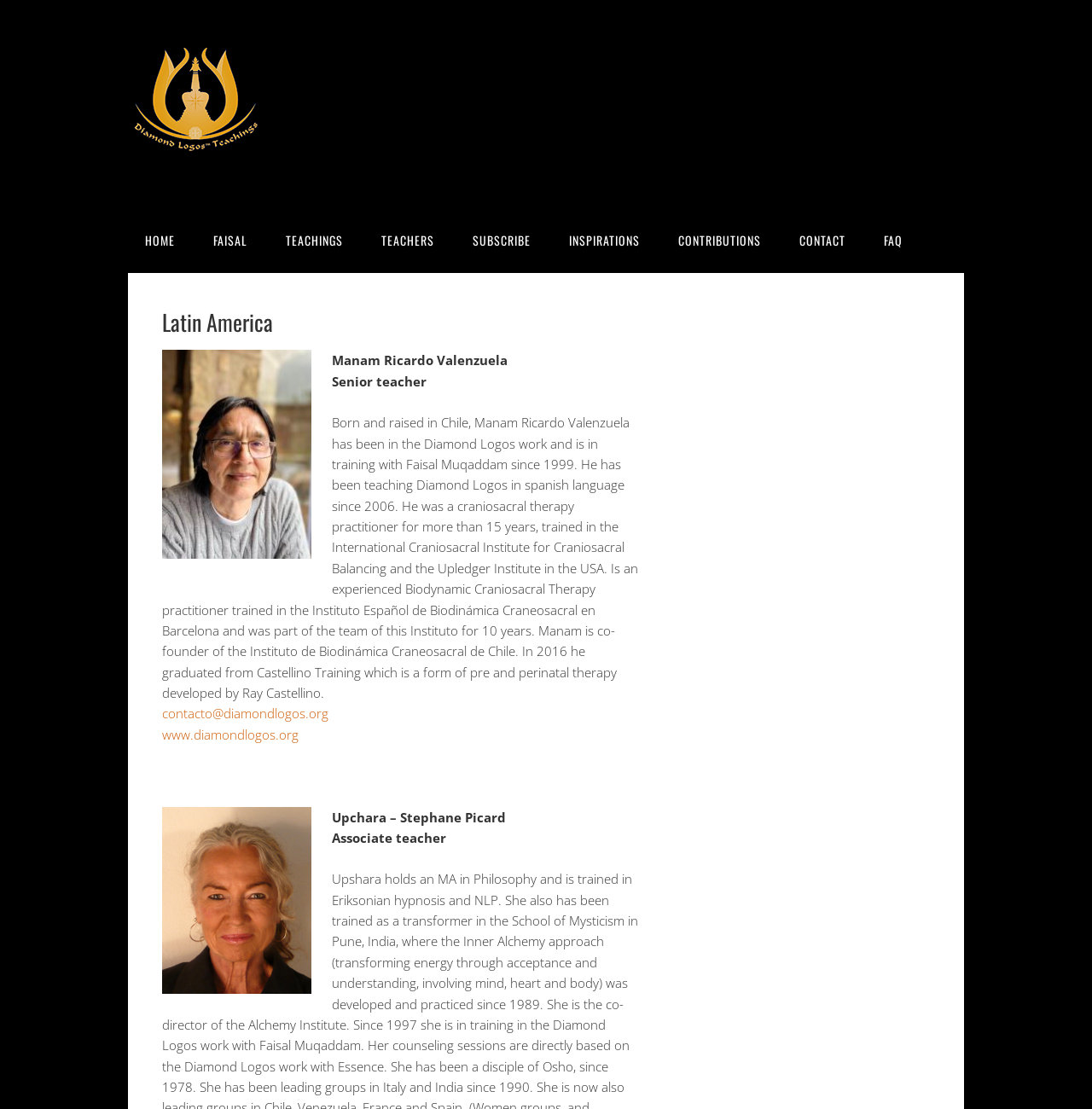Determine the bounding box coordinates of the region that needs to be clicked to achieve the task: "Click on the Diamond Logos link".

[0.117, 0.115, 0.241, 0.162]